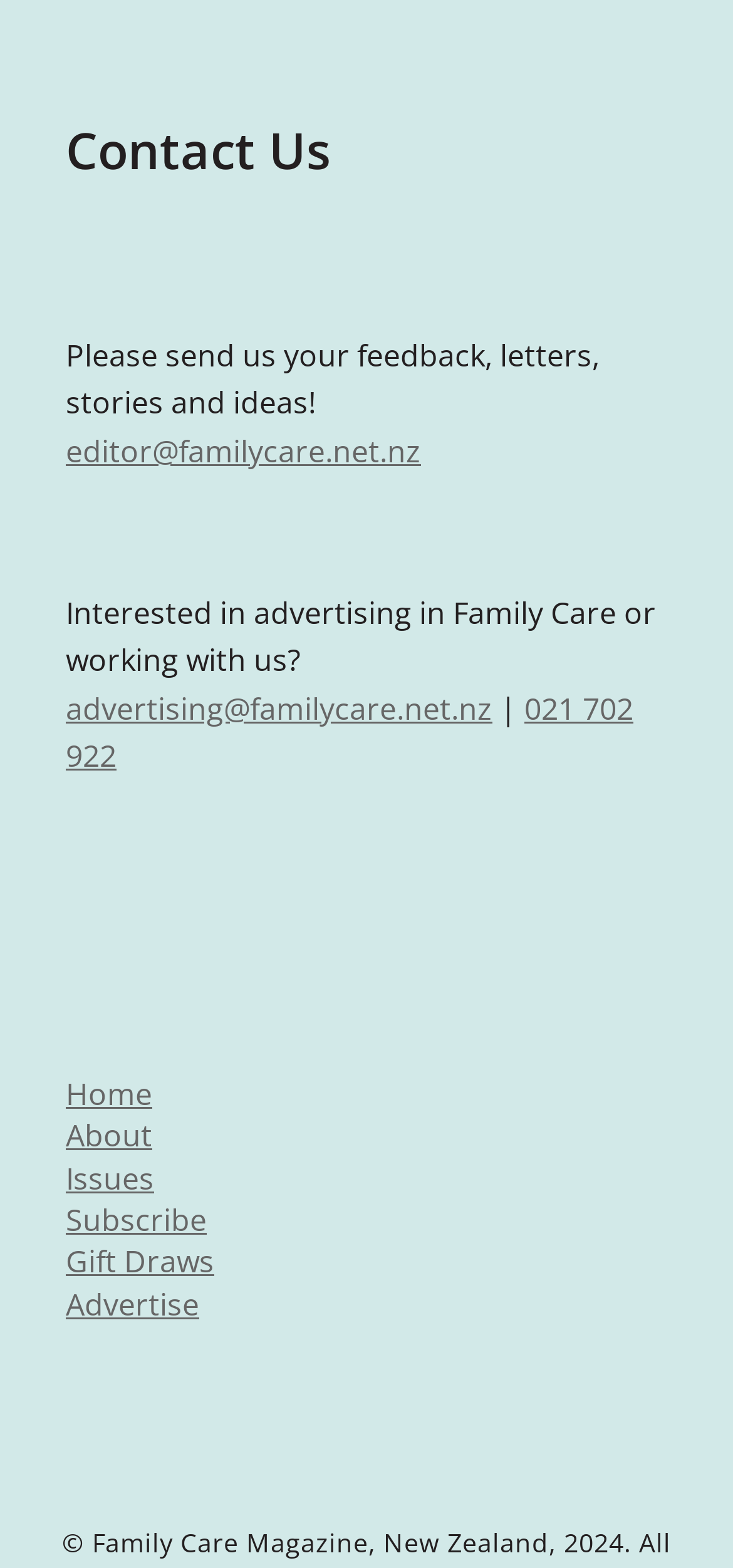What is the email address for sending feedback?
Using the image as a reference, give an elaborate response to the question.

The webpage has a heading 'Contact Us' and a static text 'Please send us your feedback, letters, stories and ideas!'. Below this text, there is a link 'editor@familycare.net.nz' which is the email address for sending feedback.